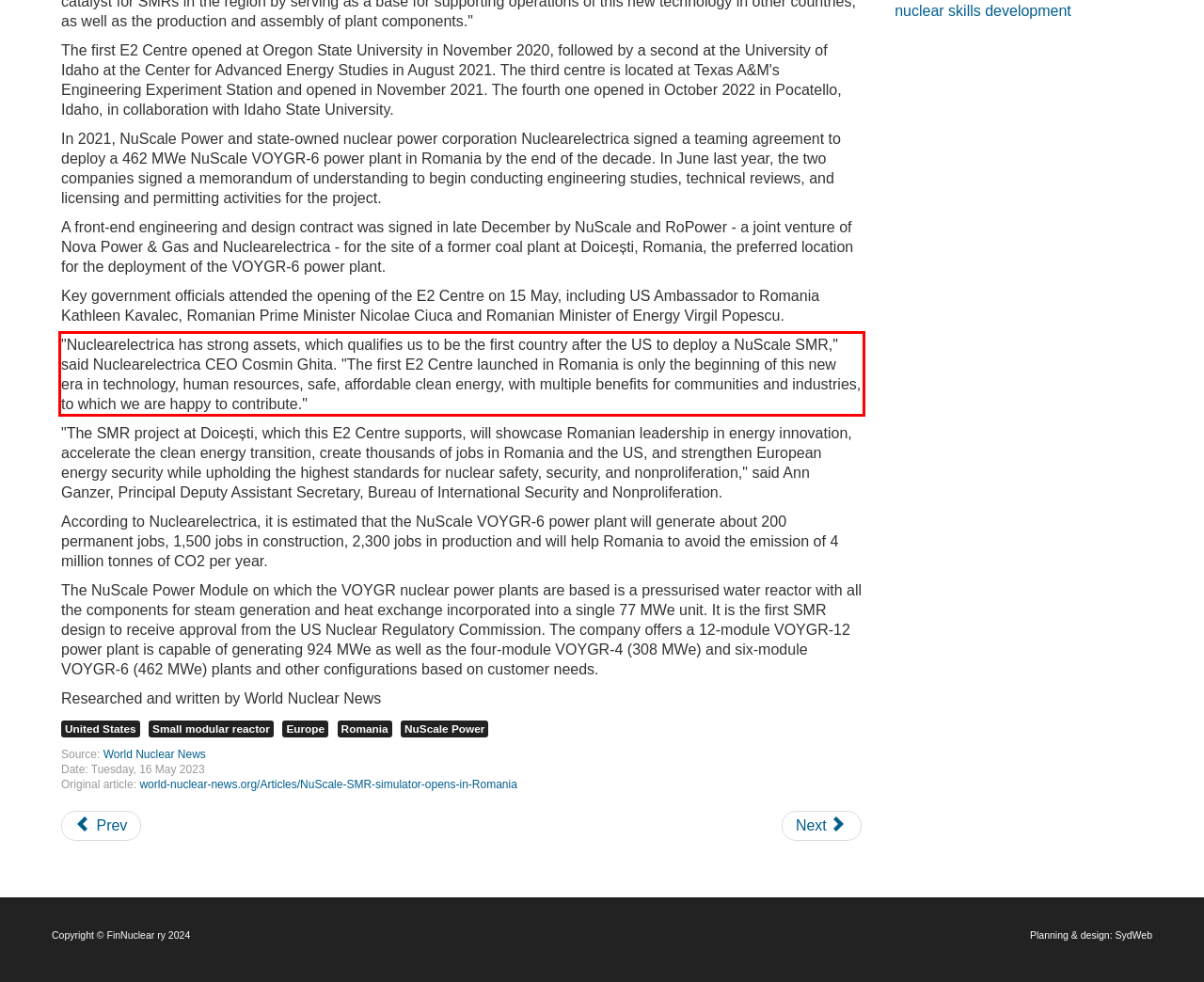Analyze the red bounding box in the provided webpage screenshot and generate the text content contained within.

"Nuclearelectrica has strong assets, which qualifies us to be the first country after the US to deploy a NuScale SMR," said Nuclearelectrica CEO Cosmin Ghita. "The first E2 Centre launched in Romania is only the beginning of this new era in technology, human resources, safe, affordable clean energy, with multiple benefits for communities and industries, to which we are happy to contribute."